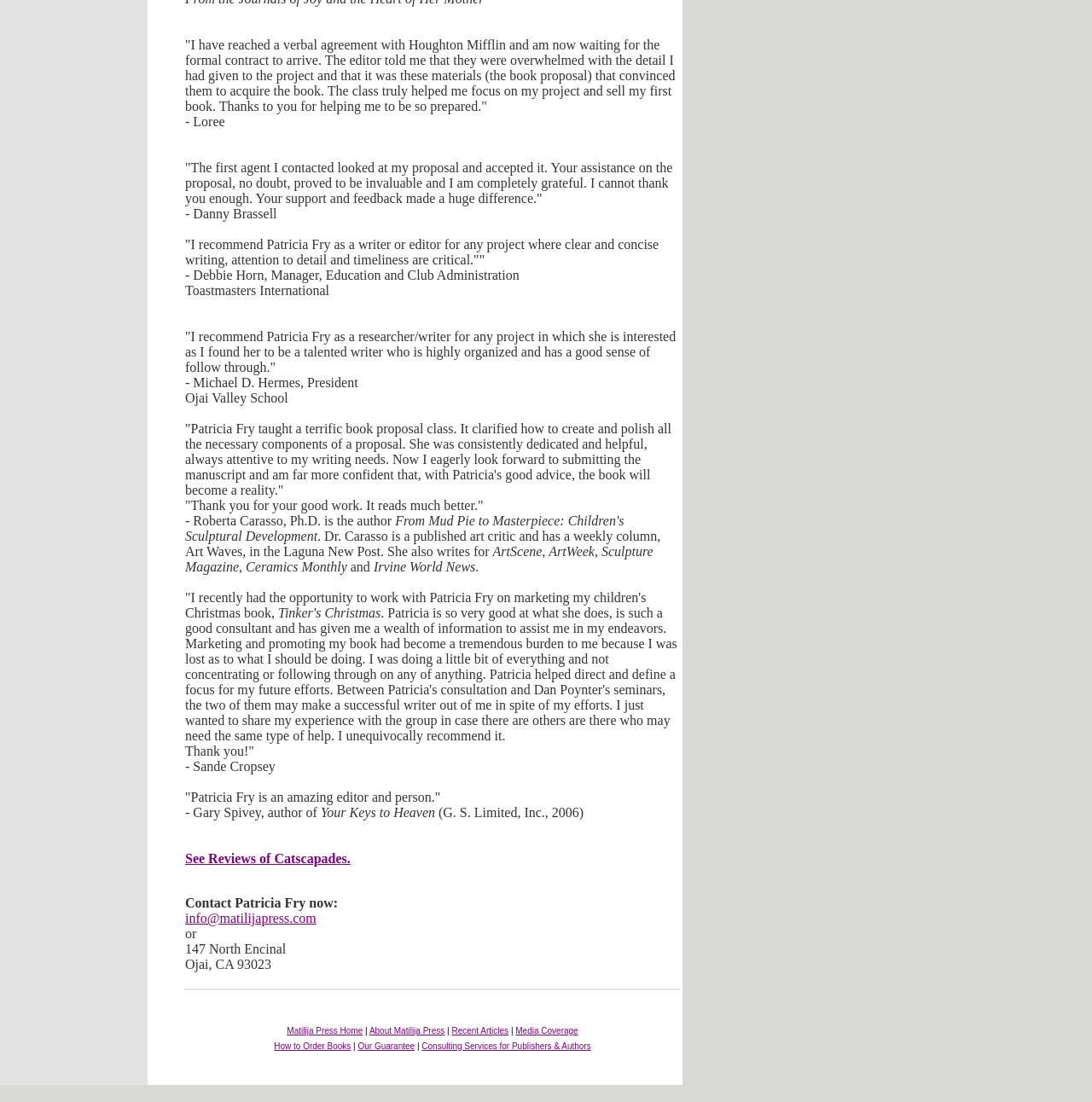Identify the bounding box coordinates of the area that should be clicked in order to complete the given instruction: "See Reviews of Catscapades". The bounding box coordinates should be four float numbers between 0 and 1, i.e., [left, top, right, bottom].

[0.17, 0.772, 0.321, 0.785]